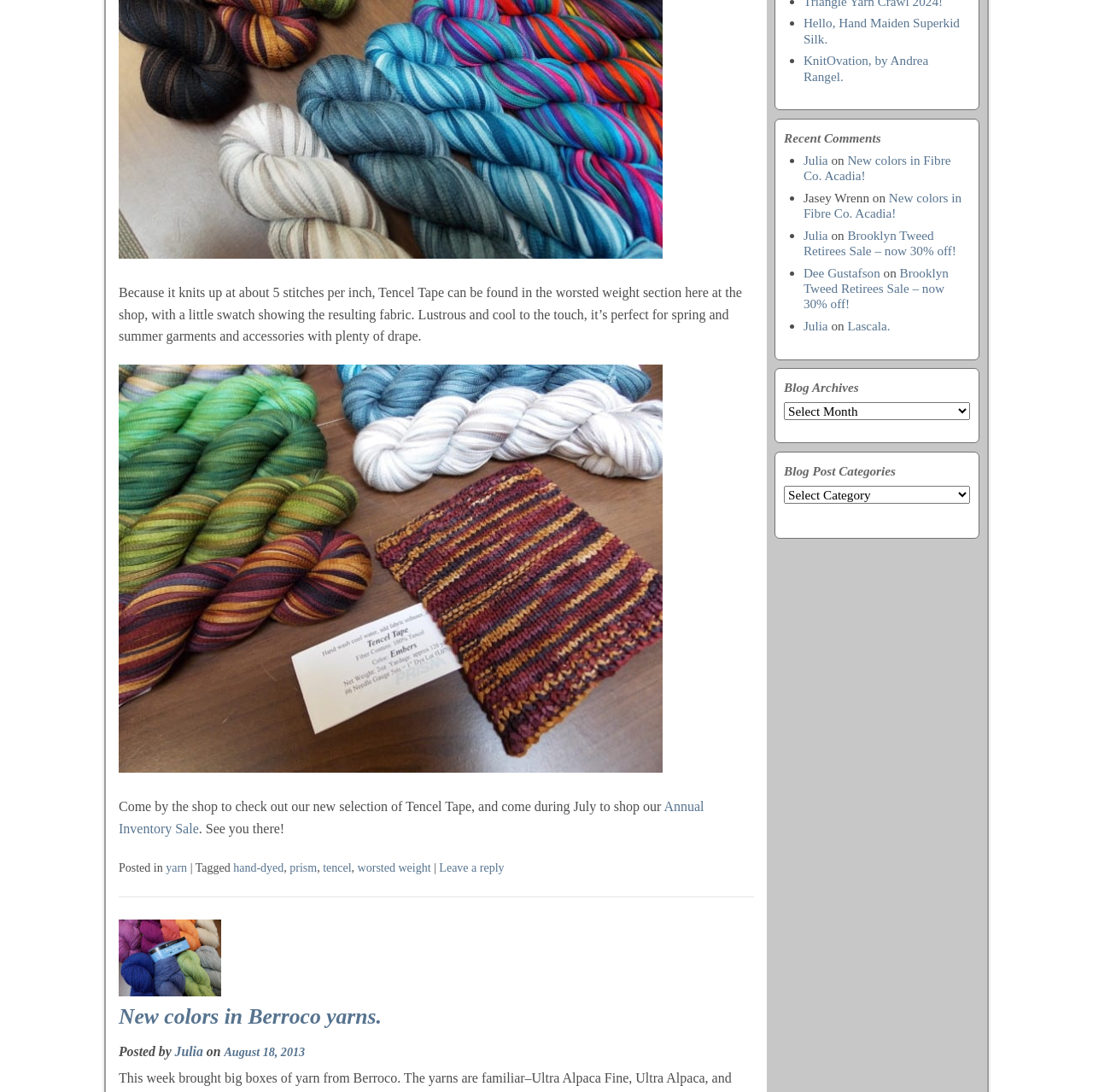Determine the bounding box coordinates for the clickable element required to fulfill the instruction: "Explore the category of yarn". Provide the coordinates as four float numbers between 0 and 1, i.e., [left, top, right, bottom].

[0.152, 0.789, 0.171, 0.8]